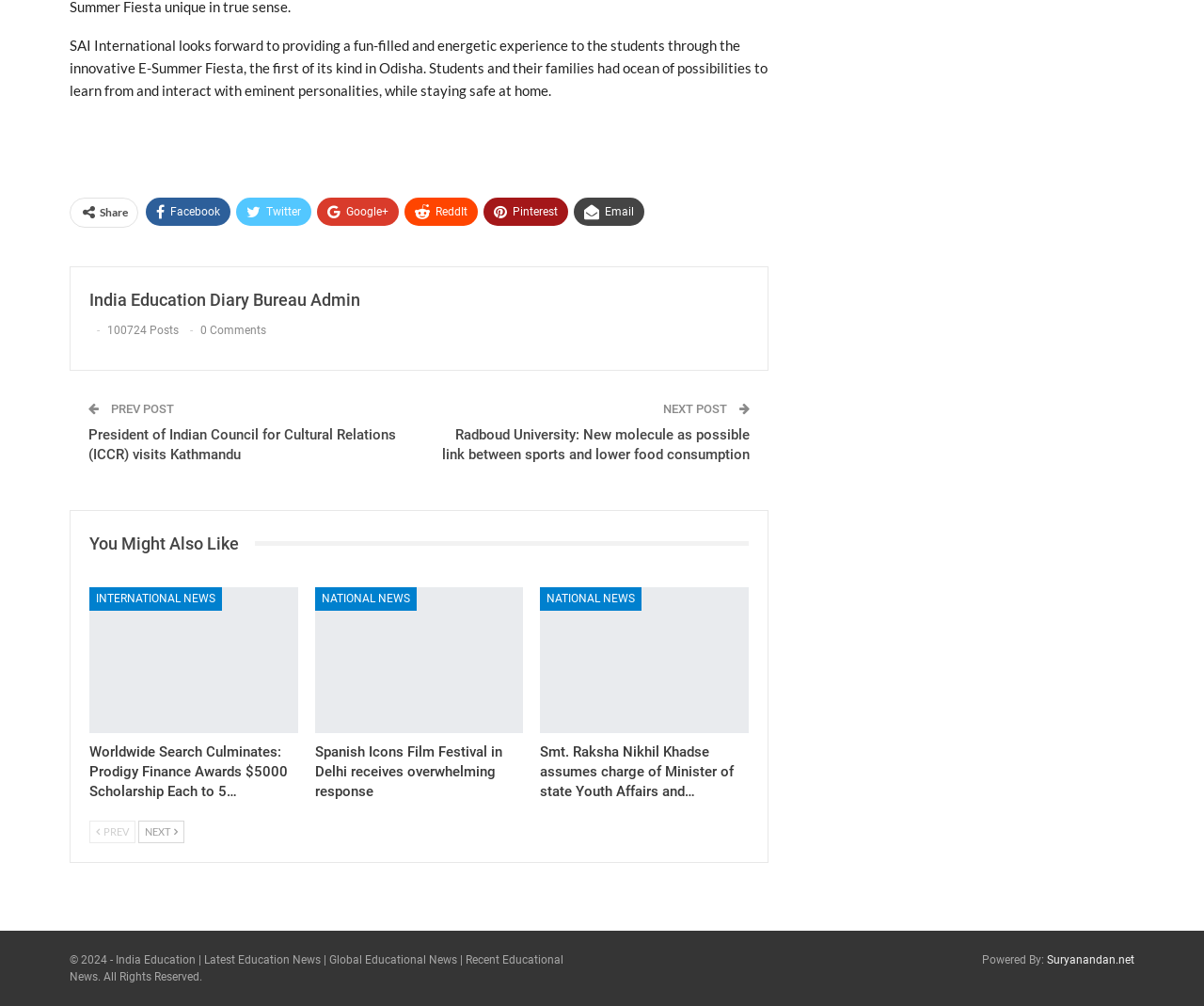With reference to the image, please provide a detailed answer to the following question: How many posts are mentioned on the webpage?

The webpage displays a static text '100724 Posts' which indicates the number of posts available.